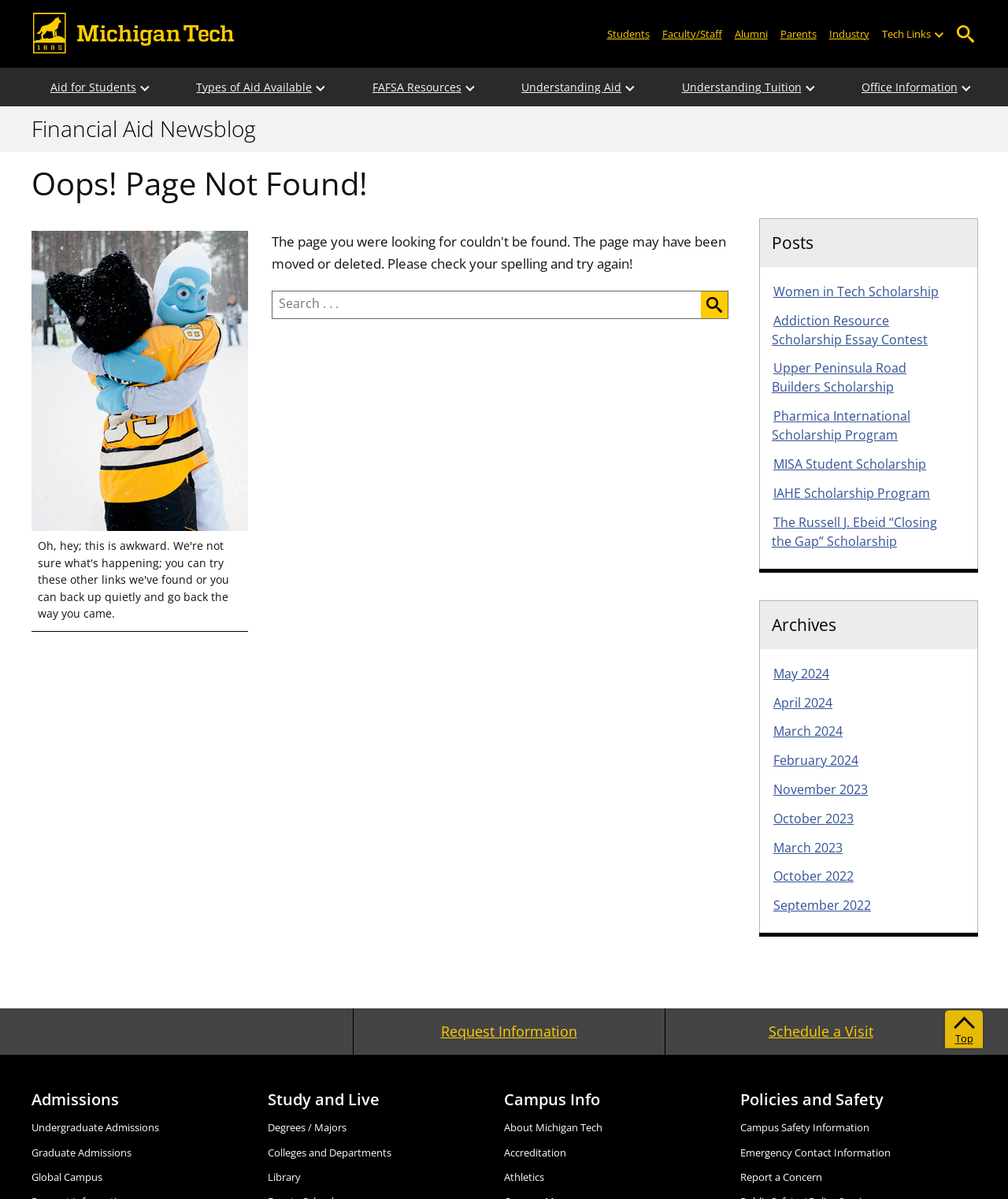Please reply with a single word or brief phrase to the question: 
What is the title of the main content section?

Oops! Page Not Found!